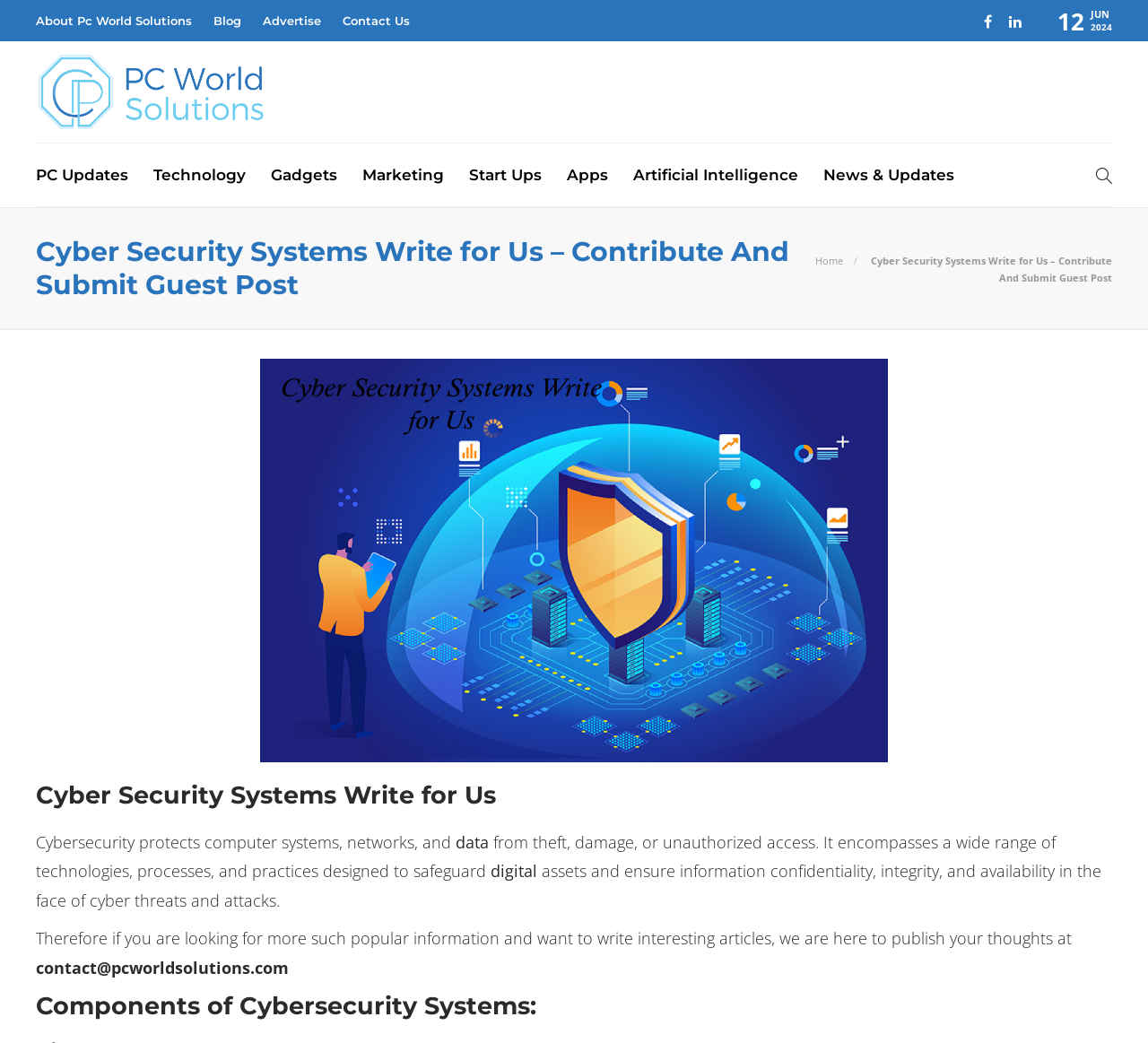What is the purpose of PC World Solutions?
Based on the image, respond with a single word or phrase.

Provide information about hardware, software, cybersecurity, gadgets, mobile apps and new technology trends